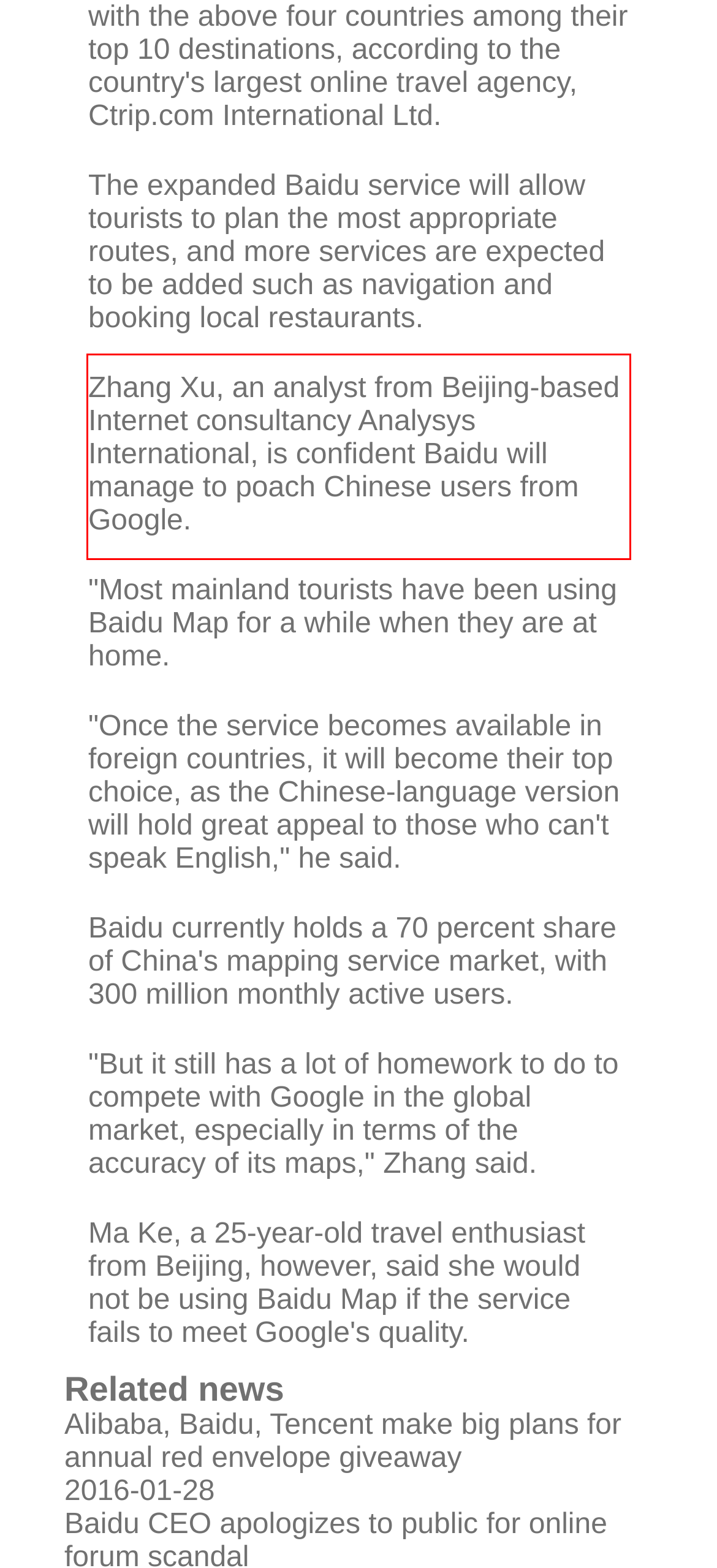Review the webpage screenshot provided, and perform OCR to extract the text from the red bounding box.

Zhang Xu, an analyst from Beijing-based Internet consultancy Analysys International, is confident Baidu will manage to poach Chinese users from Google.